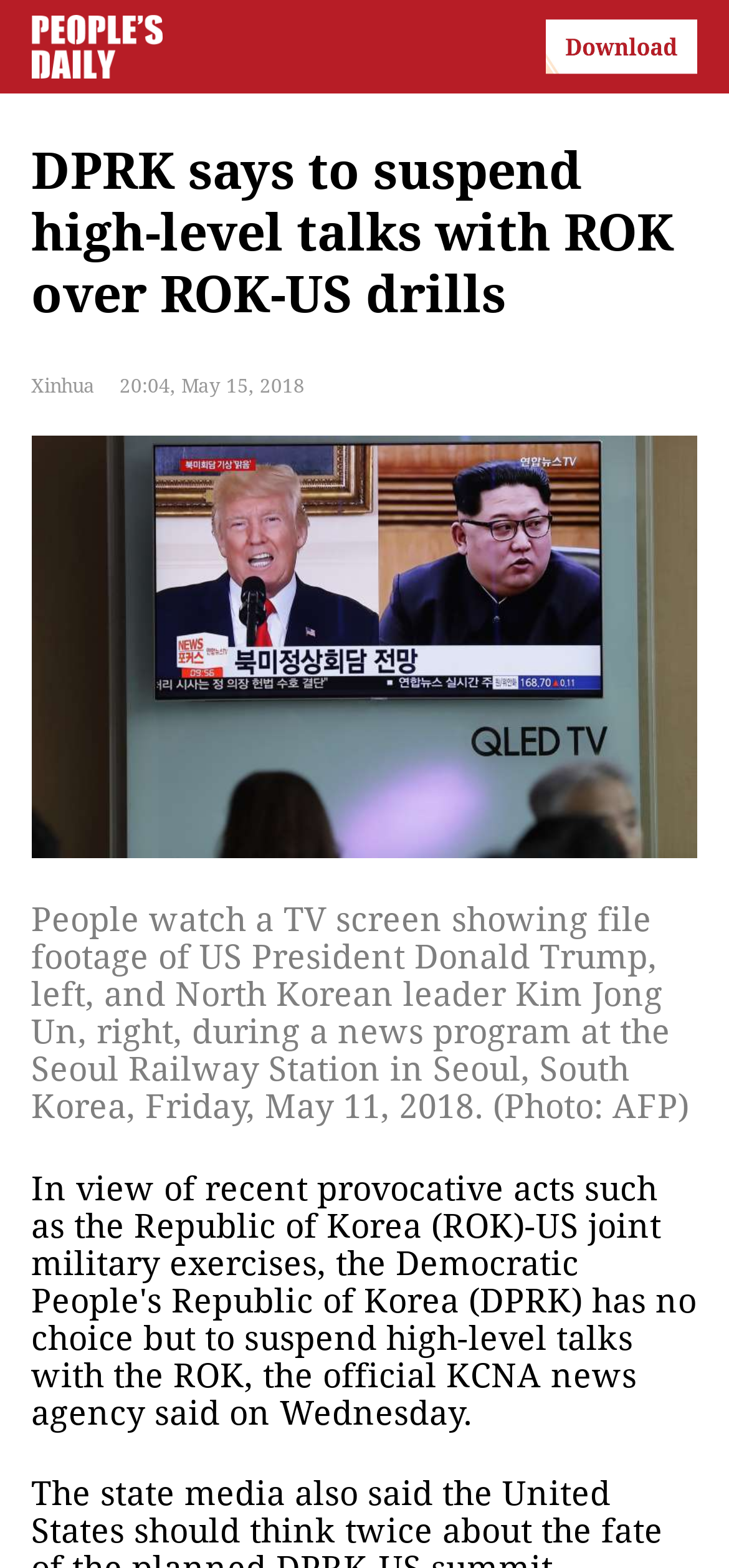When was the article published?
Refer to the image and provide a one-word or short phrase answer.

May 15, 2018